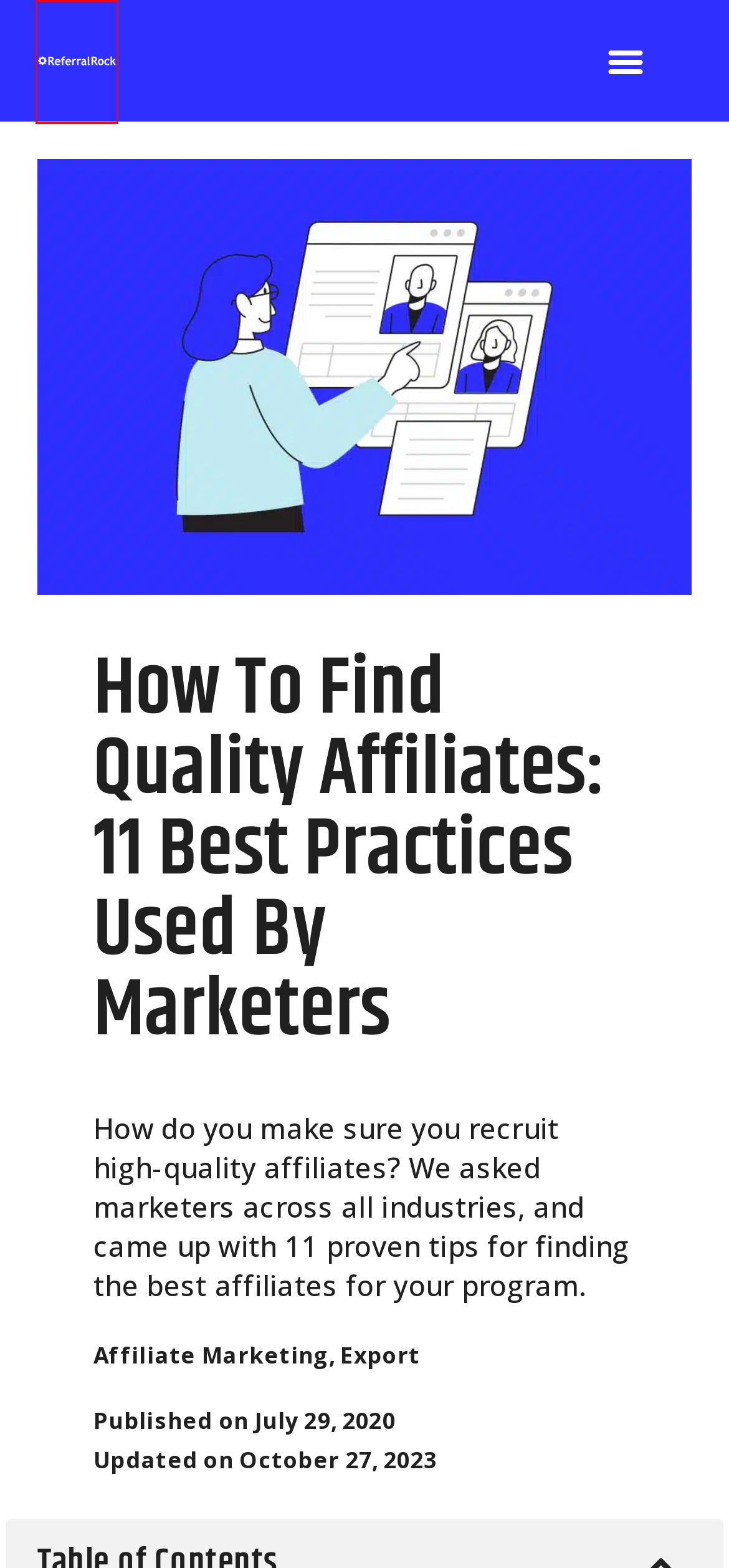You have a screenshot of a webpage with a red bounding box around an element. Select the webpage description that best matches the new webpage after clicking the element within the red bounding box. Here are the descriptions:
A. Word-of-Mouth Marketing: 7 Ways to Boost Customer Growth
B. Top 10 Referral Program Software Tools: Epic Guide [2023]
C. Referral Rock: Referral Software Done Right - For All
D. Assessment tools: the ultimate guide to selecting the right assessment tool | Pointerpro
E. Export | Uncovered By Referral Rock
F. FinanceBuzz
G. Affiliate Marketing | Uncovered By Referral Rock
H. 14 Top Affiliate Marketing Software Platforms [2023 Guide]

C